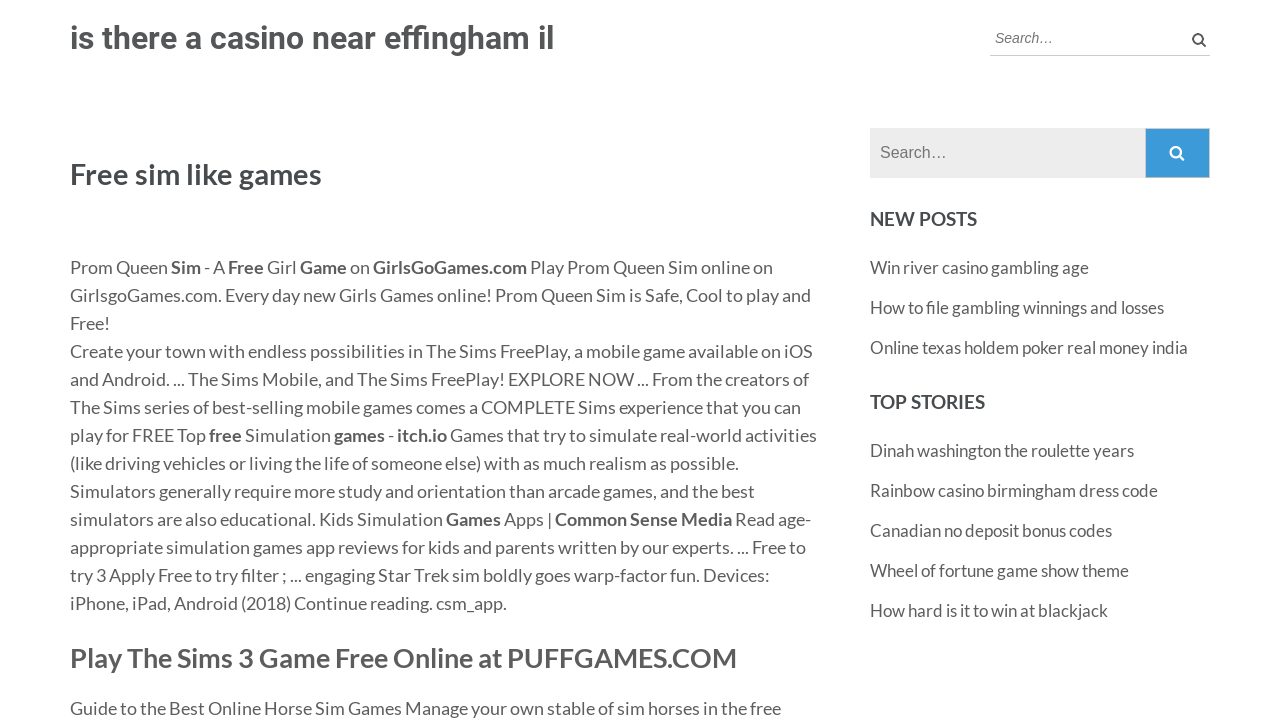Please indicate the bounding box coordinates for the clickable area to complete the following task: "Explore 'The Sims FreePlay' game". The coordinates should be specified as four float numbers between 0 and 1, i.e., [left, top, right, bottom].

[0.055, 0.468, 0.635, 0.614]